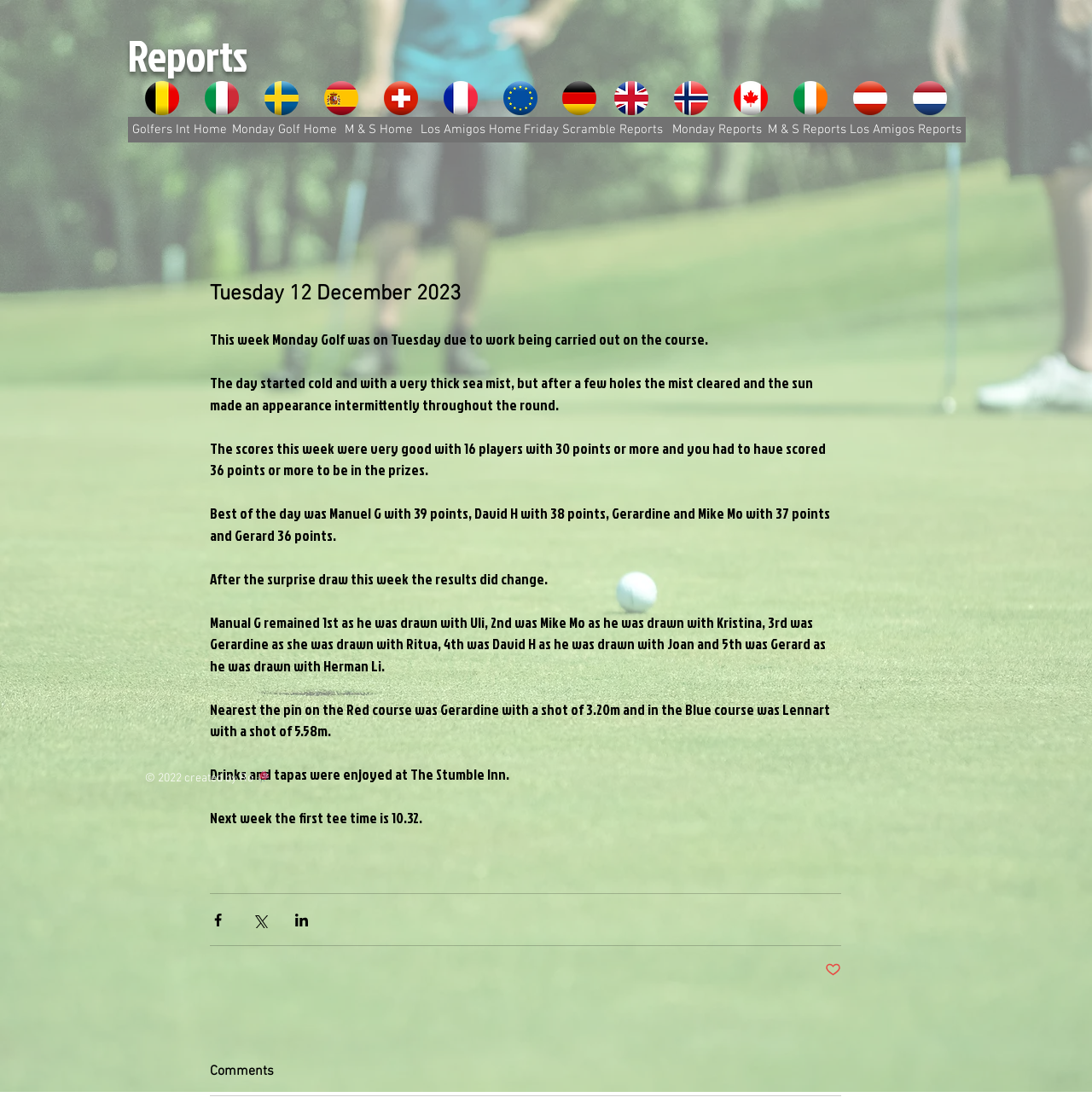Please identify the bounding box coordinates of the area that needs to be clicked to fulfill the following instruction: "Share via Facebook."

[0.192, 0.826, 0.207, 0.841]